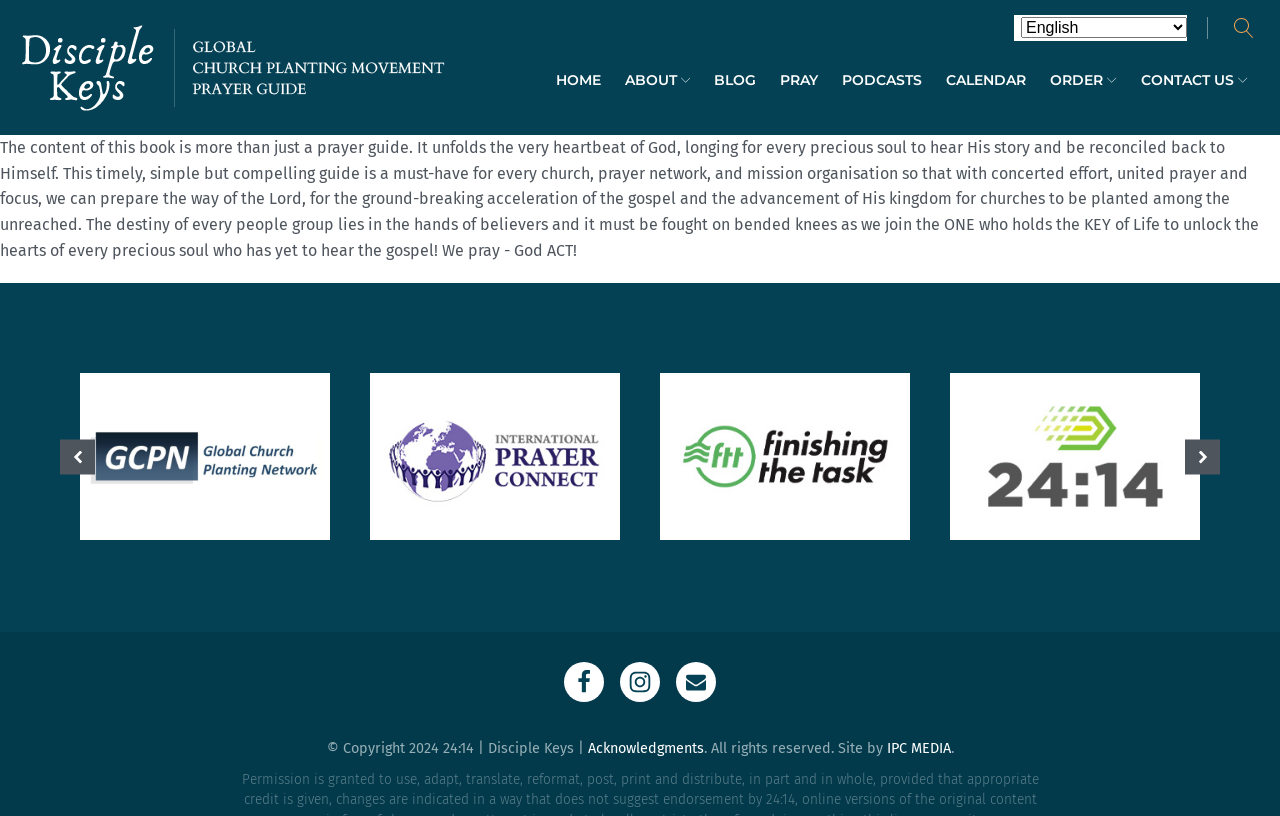What type of content can be found in the 'BLOG' section?
Answer the question with as much detail as you can, using the image as a reference.

Based on the navigation menu, the 'BLOG' section likely contains articles or posts related to prayer, Christianity, and possibly other topics relevant to the website's theme.